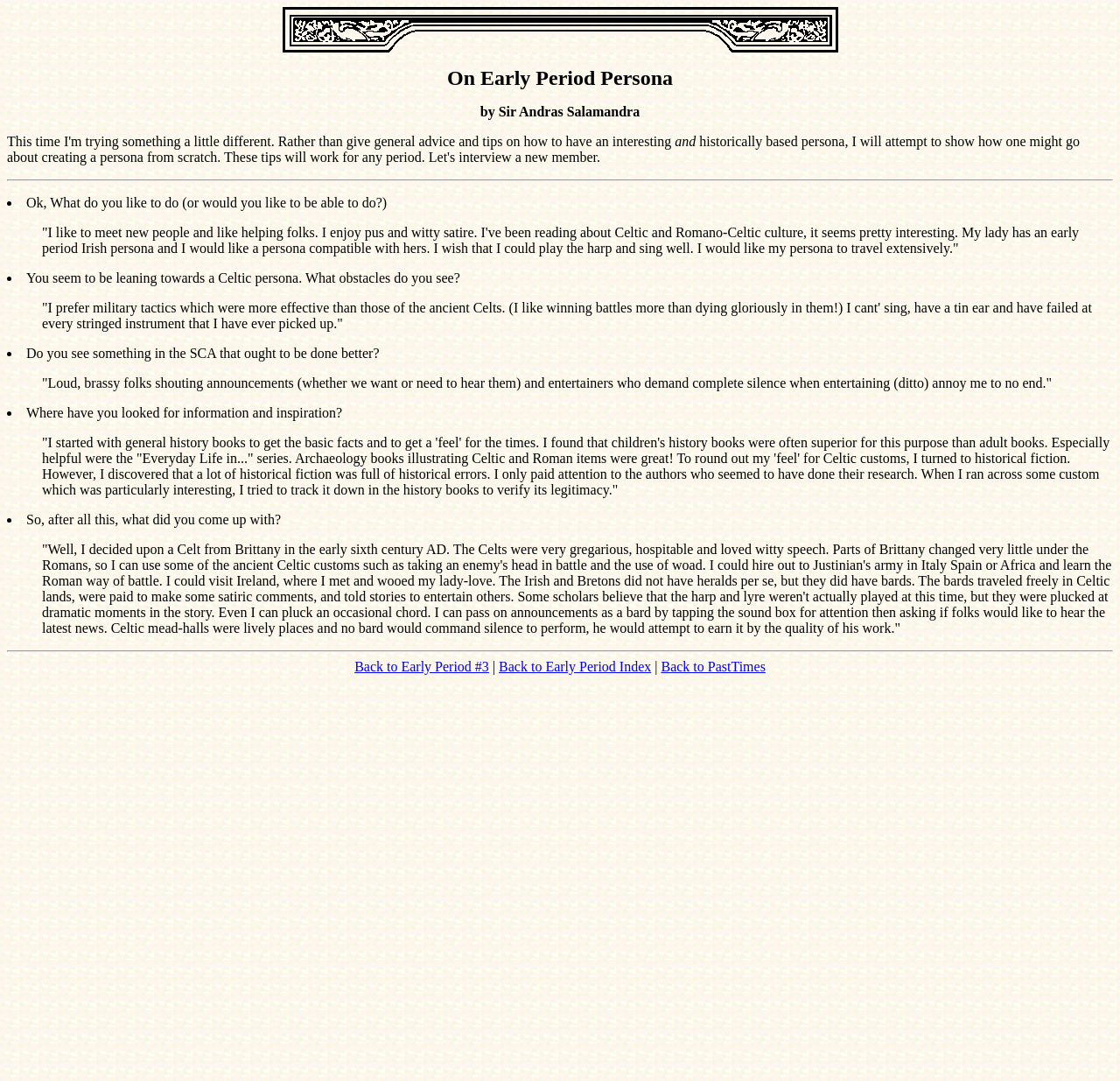Create an elaborate caption for the webpage.

The webpage is about creating an early period persona, specifically a Celtic persona. At the top, there is an image taking up about half of the screen width. Below the image, the author's name "by Sir Andras Salamandra" is displayed. 

A horizontal separator line divides the top section from the main content. The main content is a series of questions and answers, each marked with a bullet point. The questions are in a smaller font size compared to the answers. 

The first question is "Ok, What do you like to do (or would you like to be able to do?)" and the answer is a lengthy paragraph discussing the person's interests, including meeting new people, helping others, and reading about Celtic and Romano-Celtic culture. 

The next question is "You seem to be leaning towards a Celtic persona. What obstacles do you see?" and the answer is another paragraph discussing the person's preferences for military tactics and their limitations with music. 

This pattern of question and answer continues, with questions about what the person thinks should be done better in the SCA, where they looked for information and inspiration, and what they came up with for their persona. 

The answers are lengthy and provide detailed information about the person's thoughts and research on creating an early period Celtic persona. 

At the bottom of the page, there are three links: "Back to Early Period #3", "Back to Early Period Index", and "Back to PastTimes", separated by vertical lines.